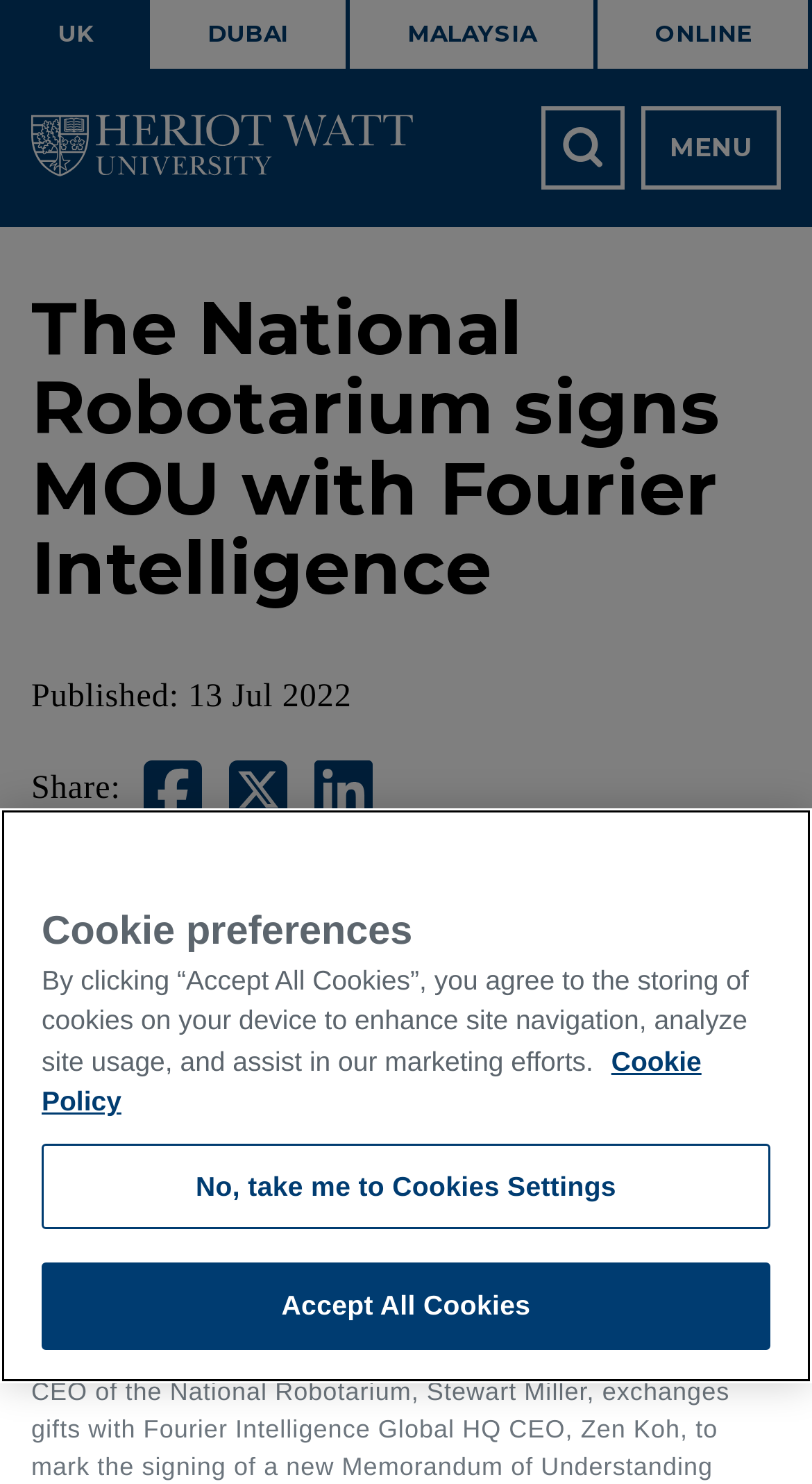Find and specify the bounding box coordinates that correspond to the clickable region for the instruction: "Click the UK link".

[0.0, 0.0, 0.185, 0.046]